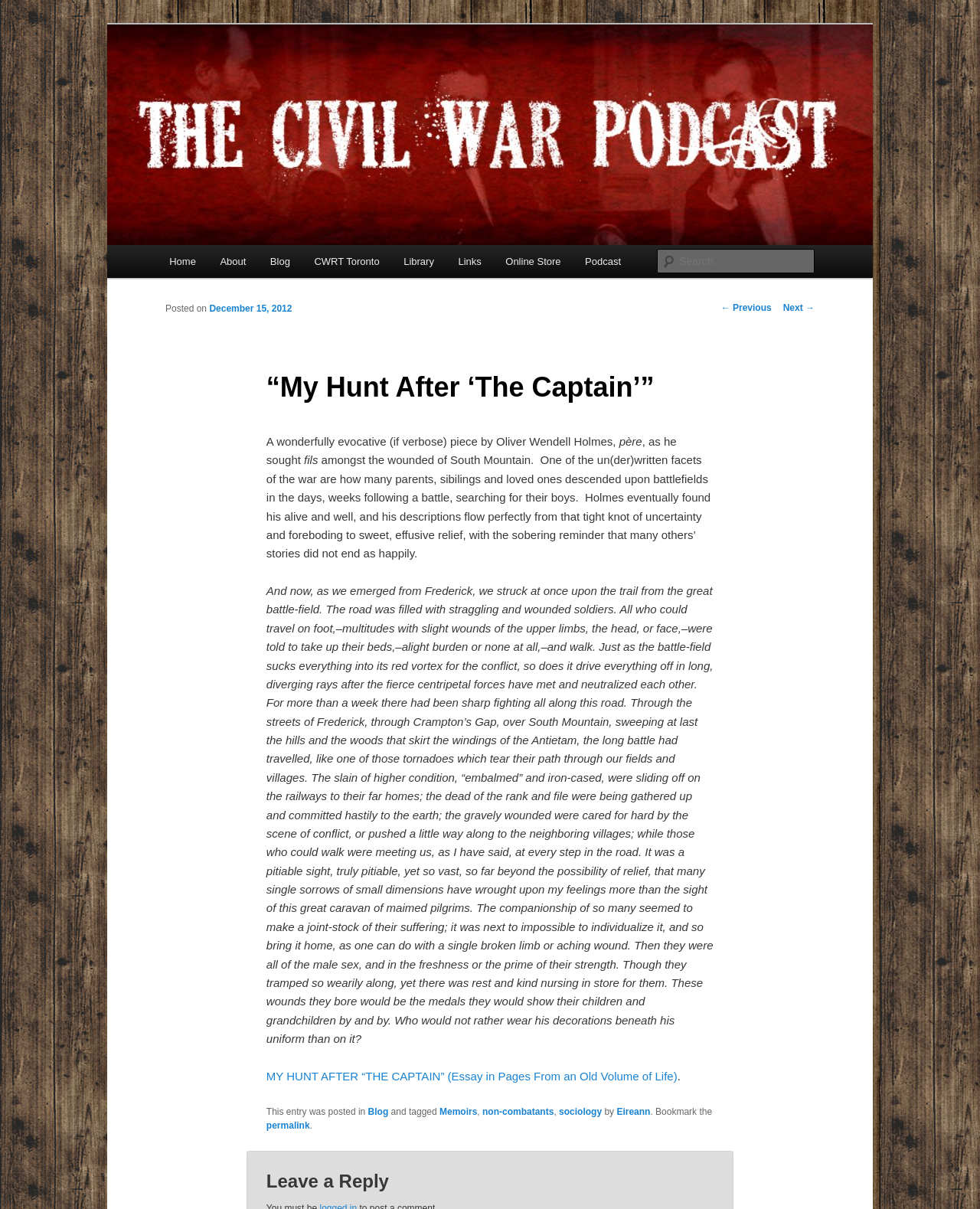What is the purpose of the search box? Based on the image, give a response in one word or a short phrase.

To search the website